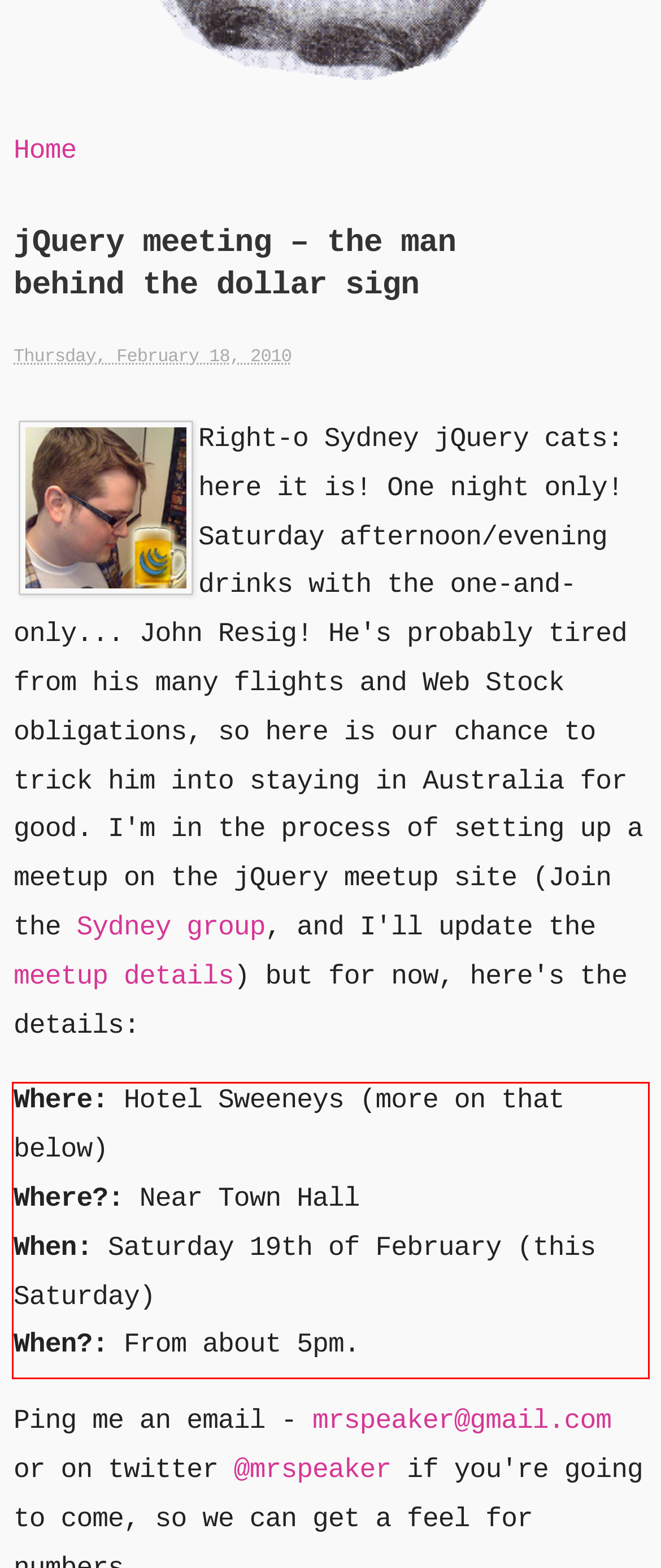Inspect the webpage screenshot that has a red bounding box and use OCR technology to read and display the text inside the red bounding box.

Where: Hotel Sweeneys (more on that below) Where?: Near Town Hall When: Saturday 19th of February (this Saturday) When?: From about 5pm.